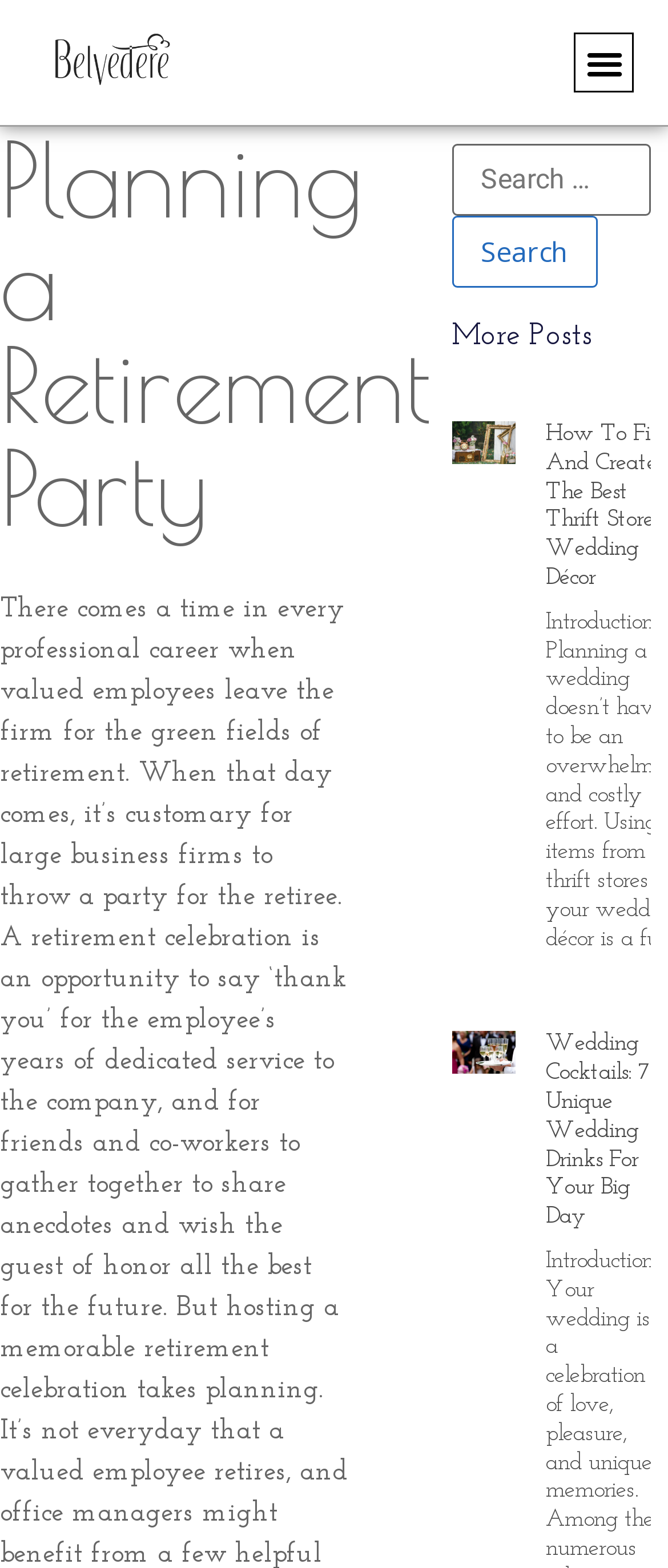Locate the bounding box for the described UI element: "parent_node: Search for: value="Search"". Ensure the coordinates are four float numbers between 0 and 1, formatted as [left, top, right, bottom].

[0.676, 0.138, 0.894, 0.183]